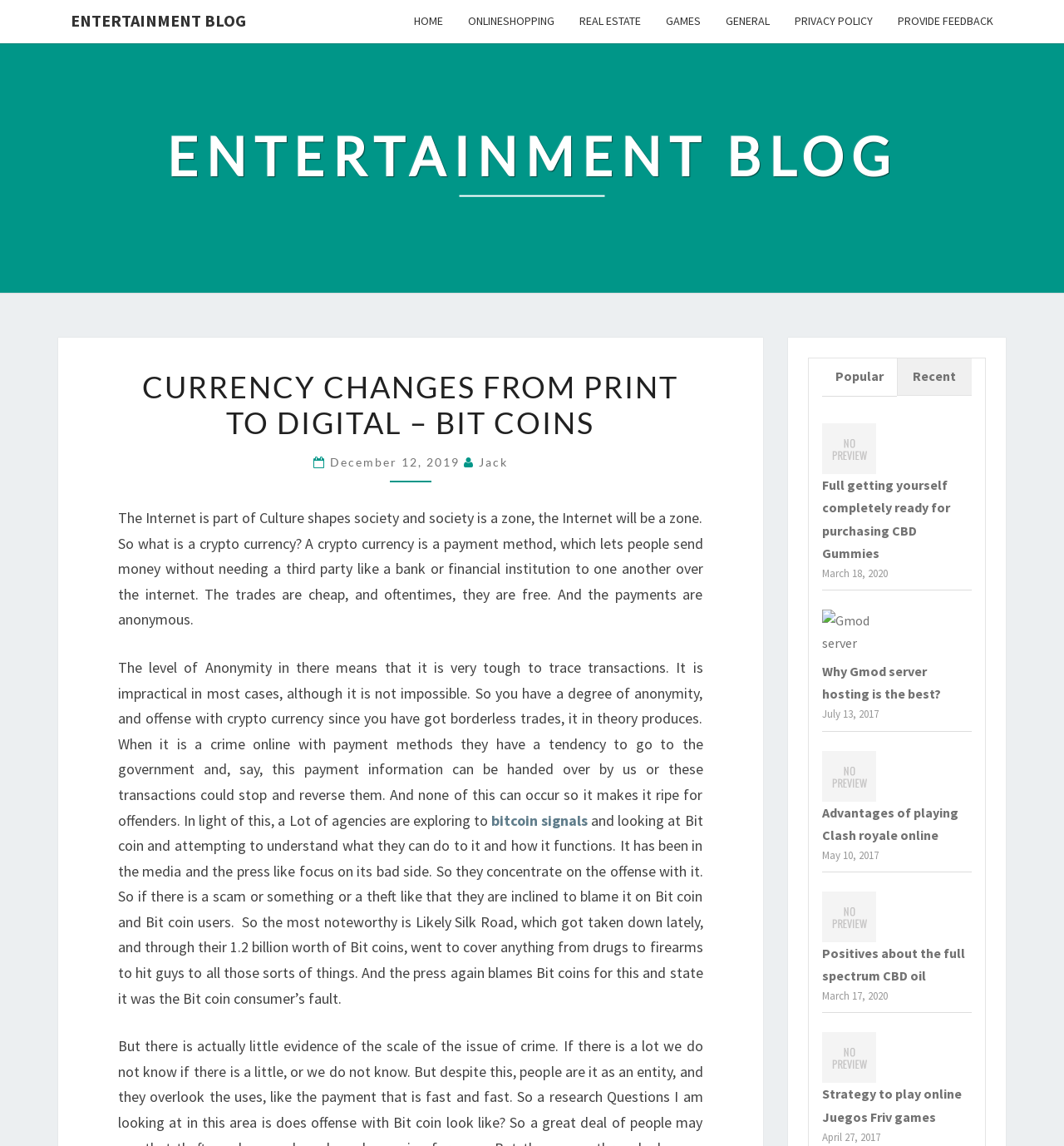Use a single word or phrase to answer this question: 
What is the topic of the link 'Full getting yourself completely ready for purchasing CBD Gummies'?

CBD Gummies